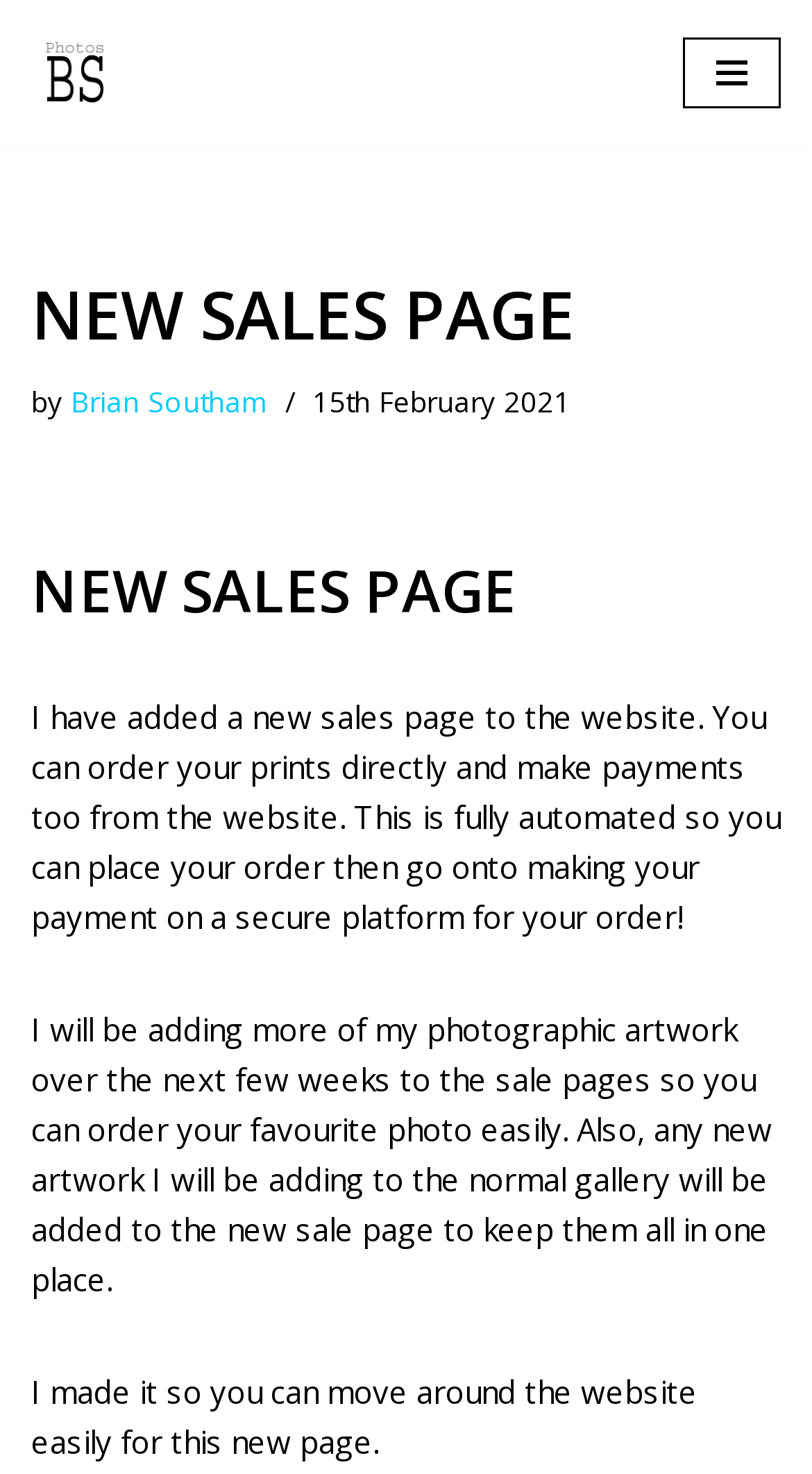What can be ordered from the website?
Using the image, provide a concise answer in one word or a short phrase.

Prints